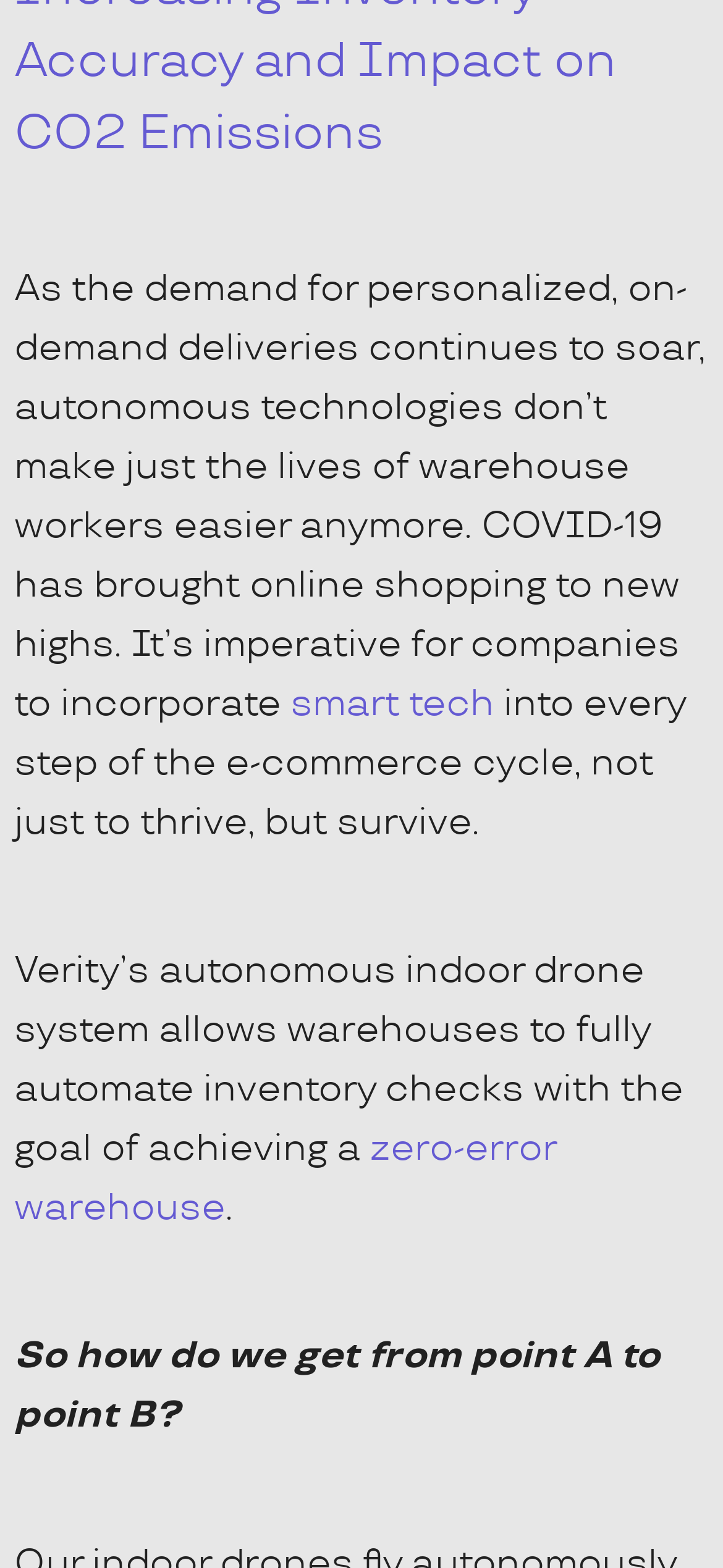What is the relationship between COVID-19 and online shopping?
Examine the webpage screenshot and provide an in-depth answer to the question.

The text states that COVID-19 has brought online shopping to new highs, indicating that the pandemic has led to an increase in demand for online shopping.